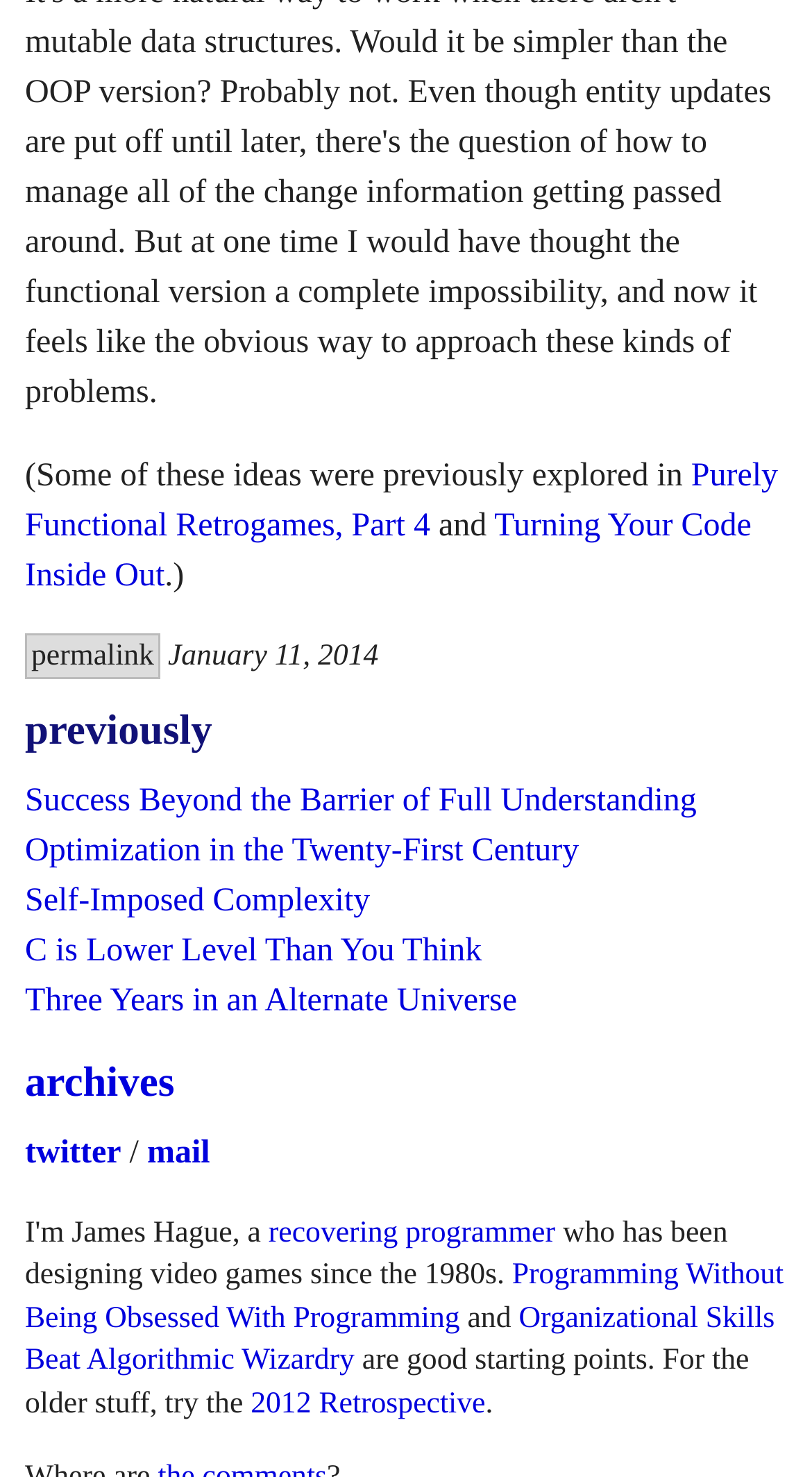Locate the bounding box coordinates of the clickable area to execute the instruction: "read the article about Success Beyond the Barrier of Full Understanding". Provide the coordinates as four float numbers between 0 and 1, represented as [left, top, right, bottom].

[0.031, 0.53, 0.858, 0.554]